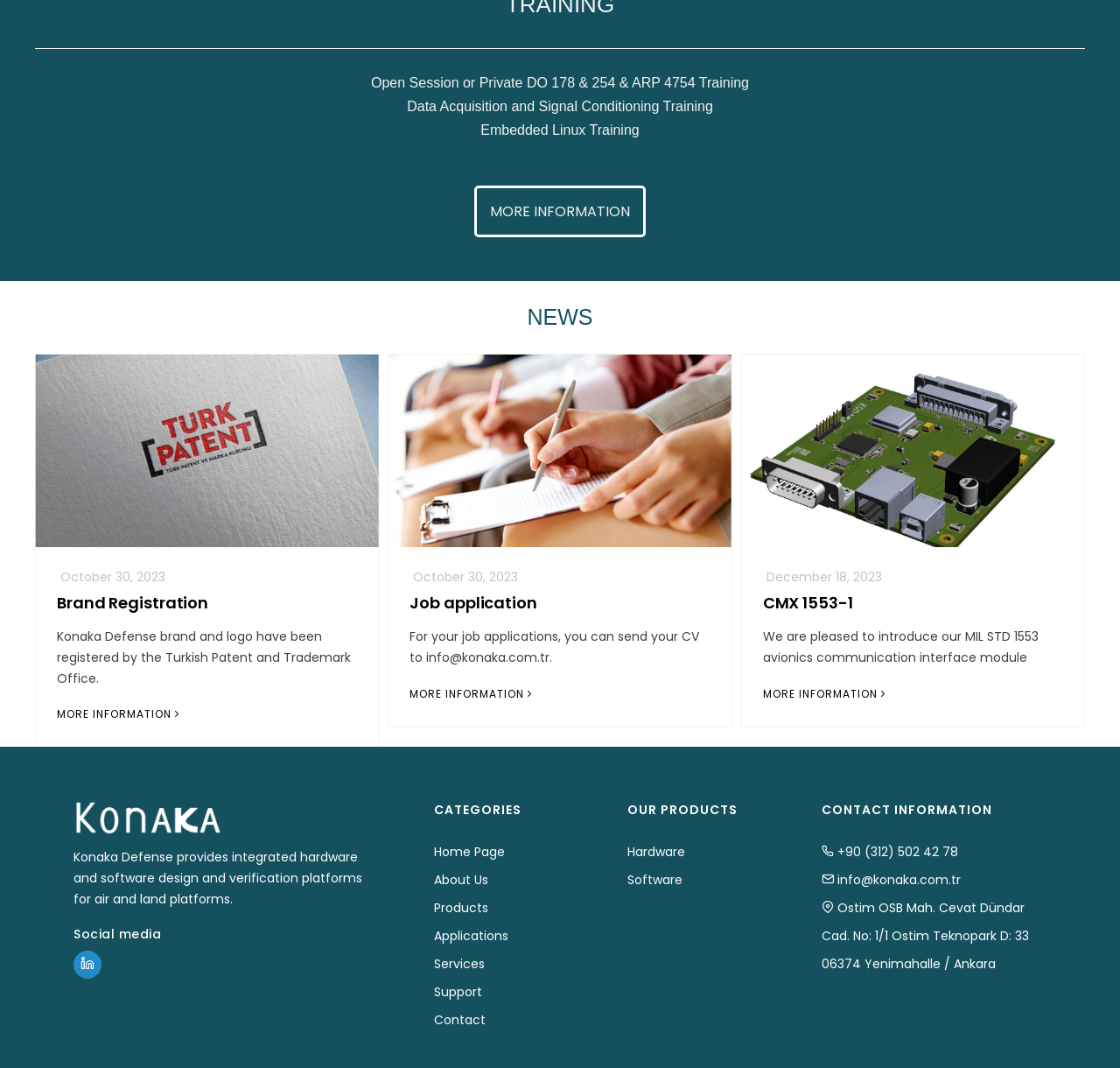Determine the bounding box coordinates of the region that needs to be clicked to achieve the task: "Click on 'Brand Registration'".

[0.051, 0.554, 0.186, 0.575]